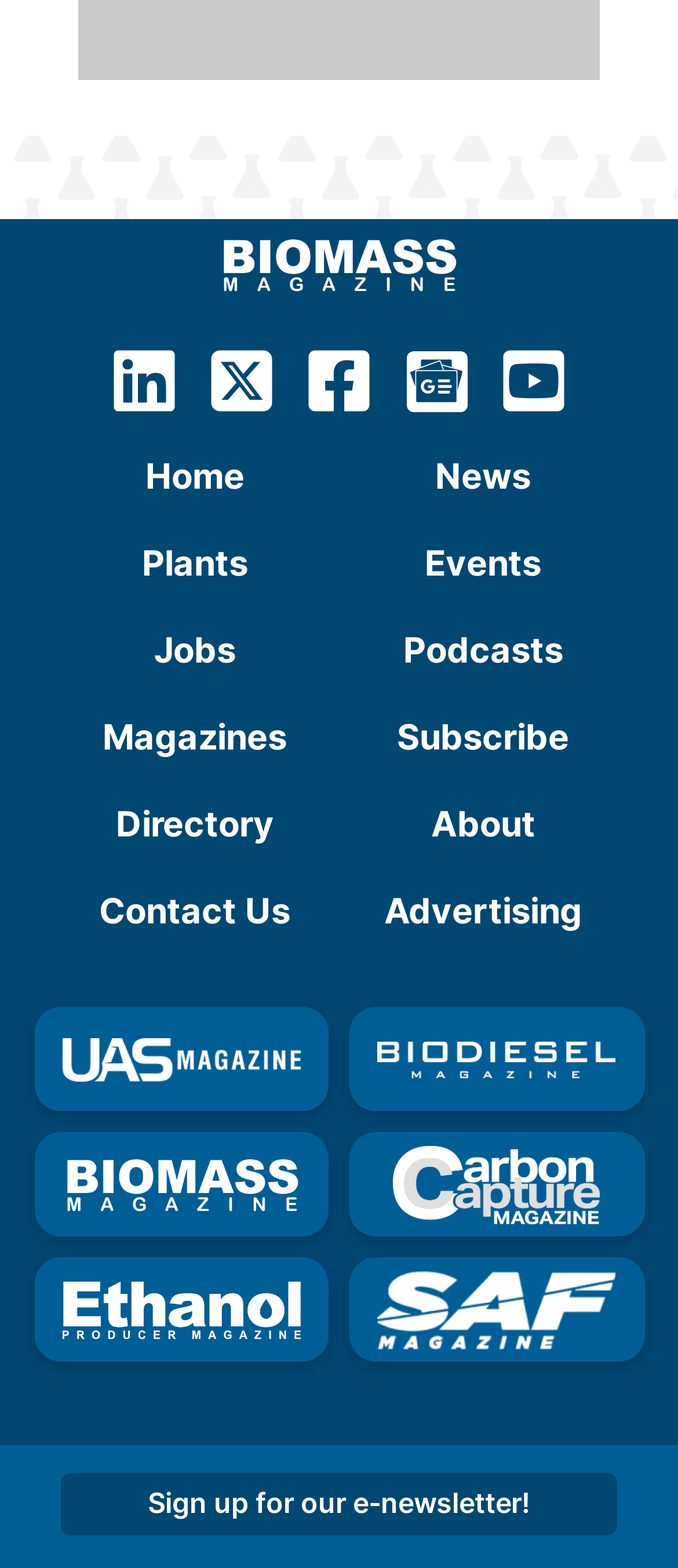From the screenshot, find the bounding box of the UI element matching this description: "Magazines". Supply the bounding box coordinates in the form [left, top, right, bottom], each a float between 0 and 1.

[0.152, 0.454, 0.423, 0.509]